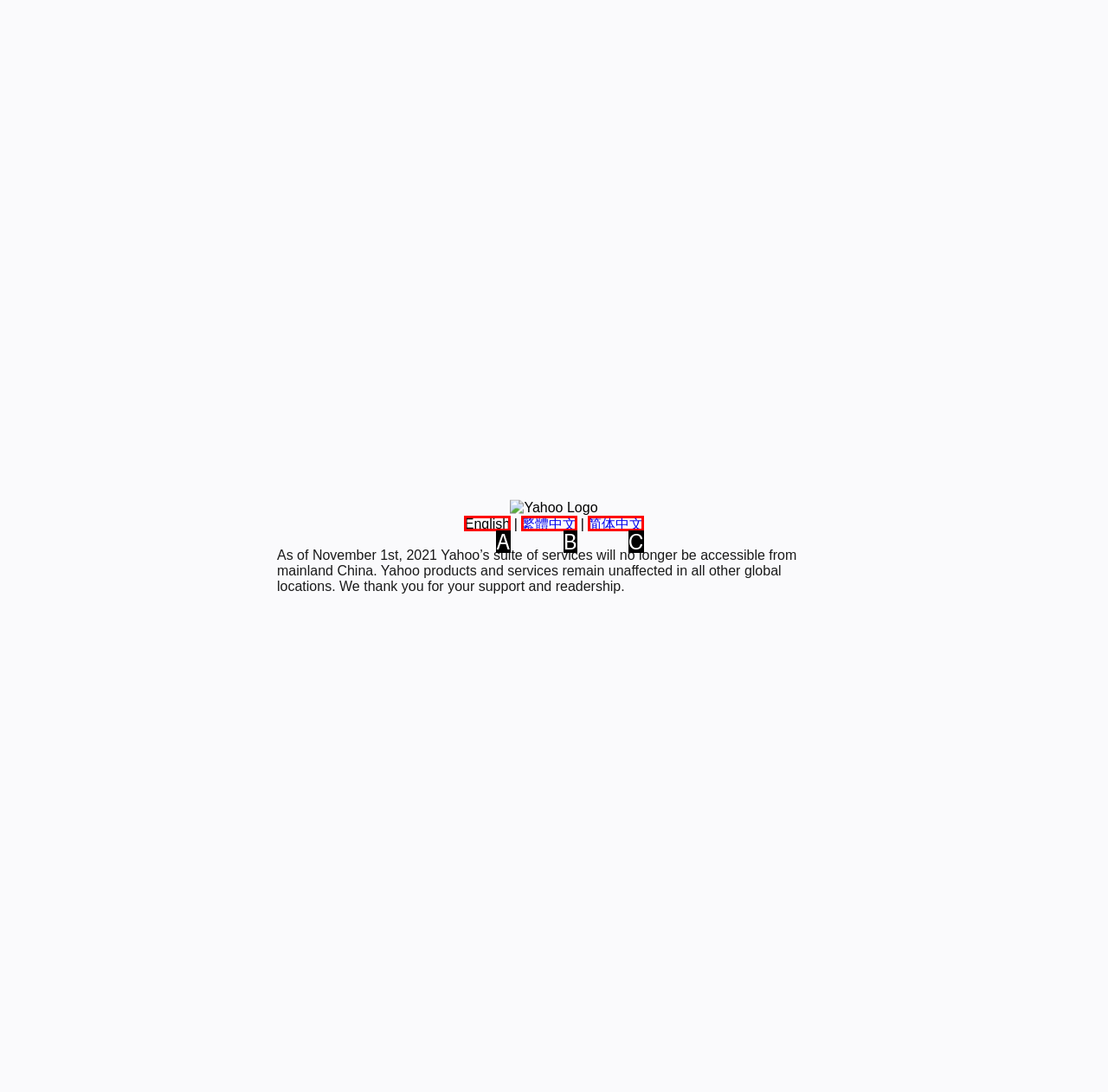Identify the HTML element that corresponds to the description: English Provide the letter of the matching option directly from the choices.

A